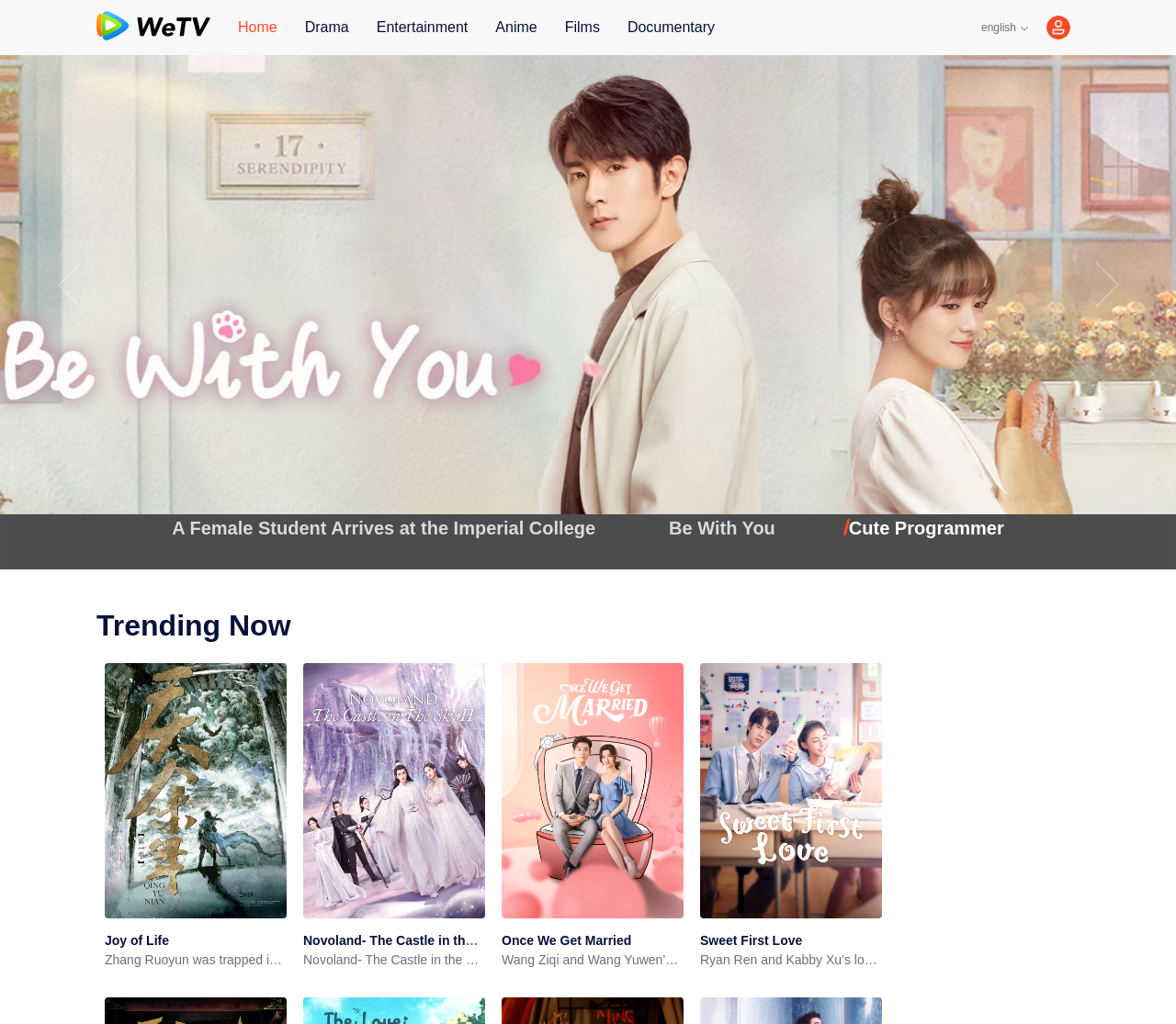Please answer the following query using a single word or phrase: 
How many images are there on the webpage?

9